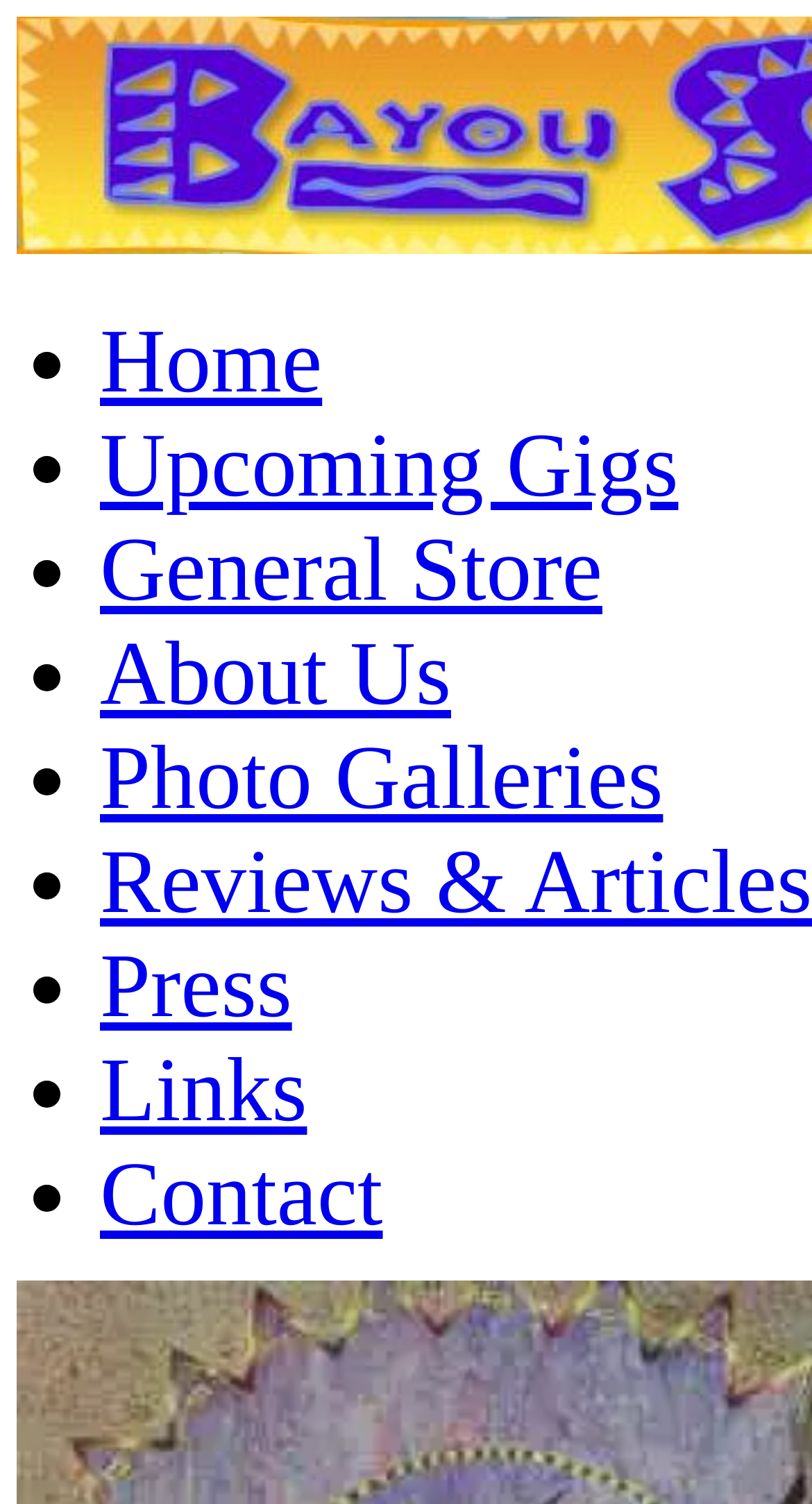Refer to the element description Links and identify the corresponding bounding box in the screenshot. Format the coordinates as (top-left x, top-left y, bottom-right x, bottom-right y) with values in the range of 0 to 1.

[0.123, 0.692, 0.378, 0.759]